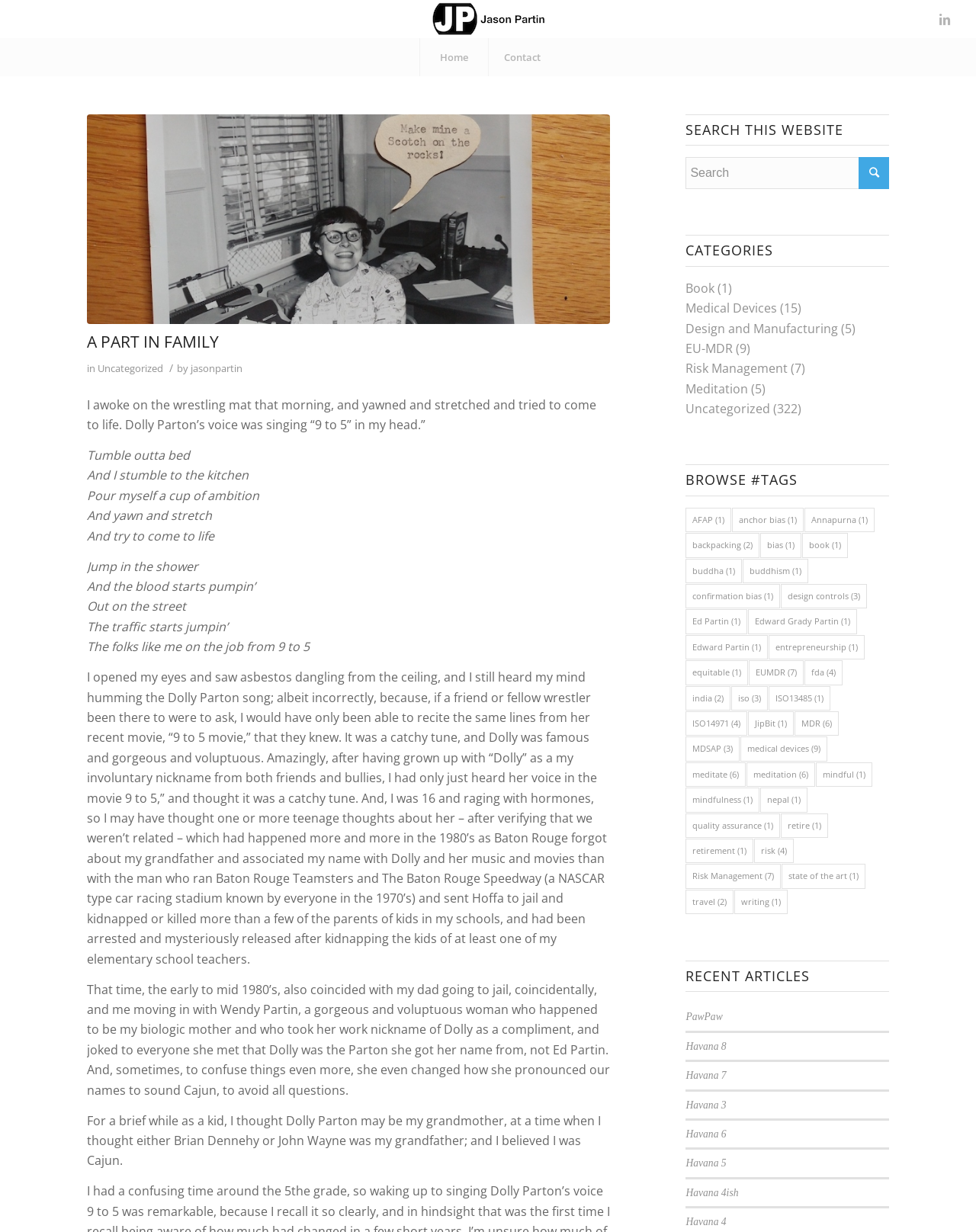What is the category with the most items?
Relying on the image, give a concise answer in one word or a brief phrase.

Uncategorized